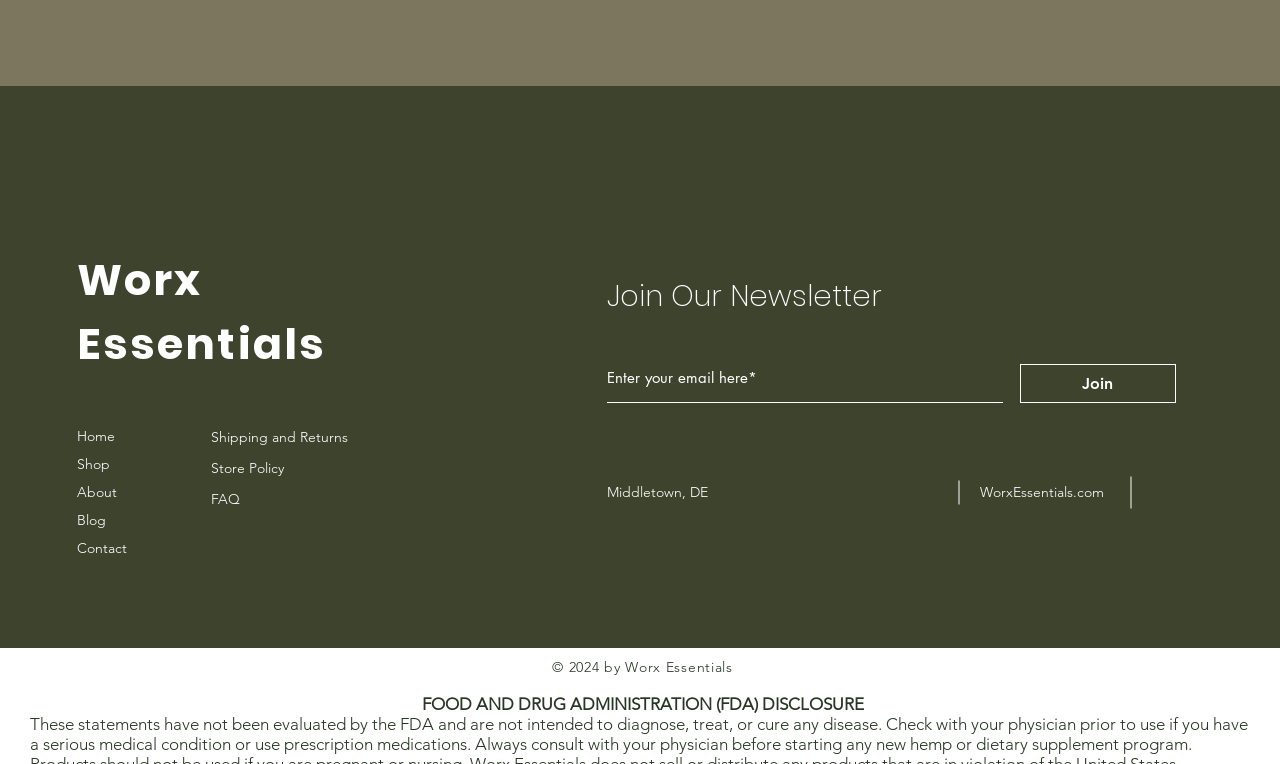Find the bounding box coordinates of the clickable region needed to perform the following instruction: "Enter email address in the newsletter textbox". The coordinates should be provided as four float numbers between 0 and 1, i.e., [left, top, right, bottom].

[0.474, 0.463, 0.783, 0.528]